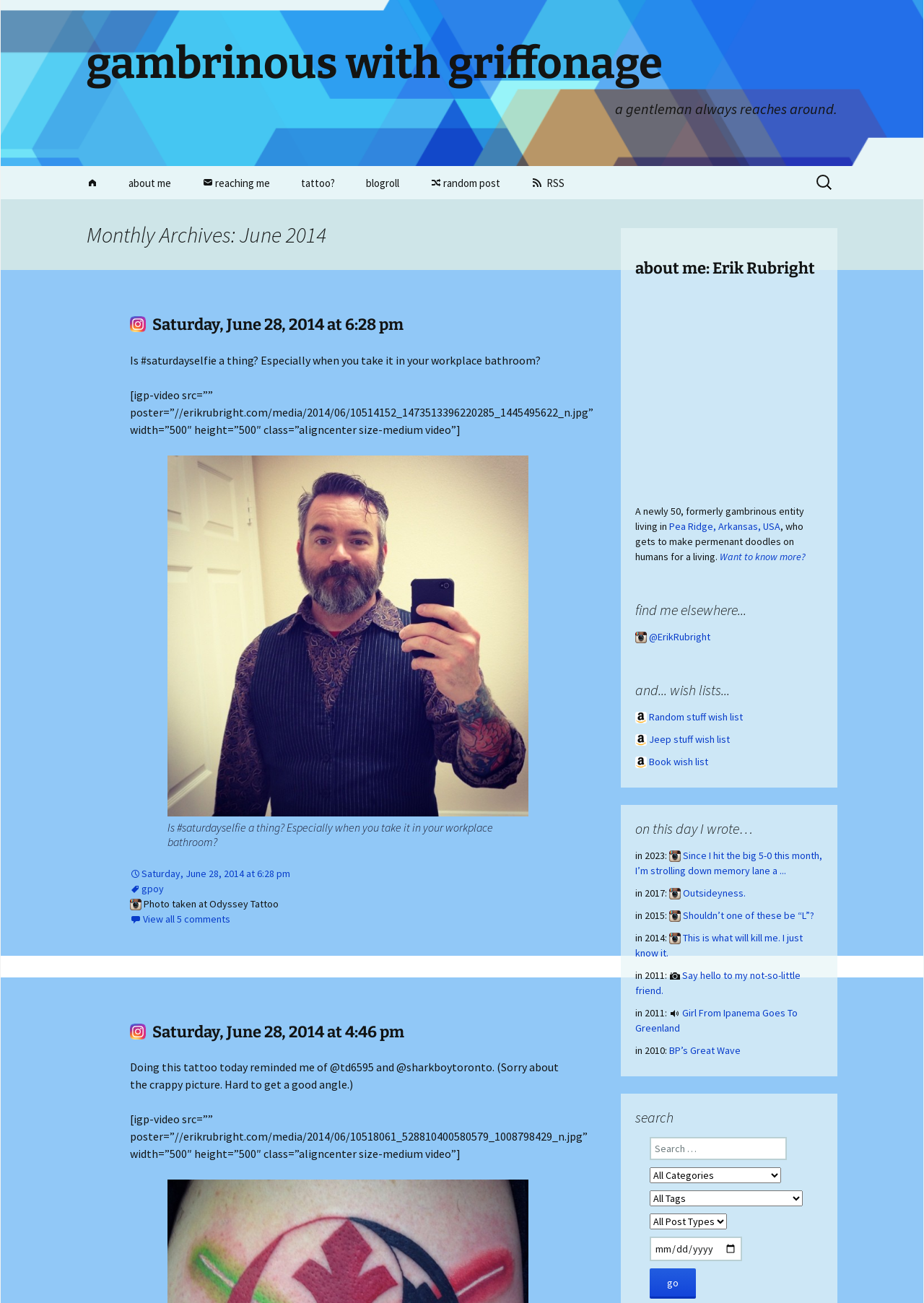What is the theme of the blog post with the image of a person taking a selfie?
Please answer the question with as much detail as possible using the screenshot.

The answer can be inferred from the content of the blog post, which appears to be about the author taking a selfie on a Saturday and sharing it on social media.